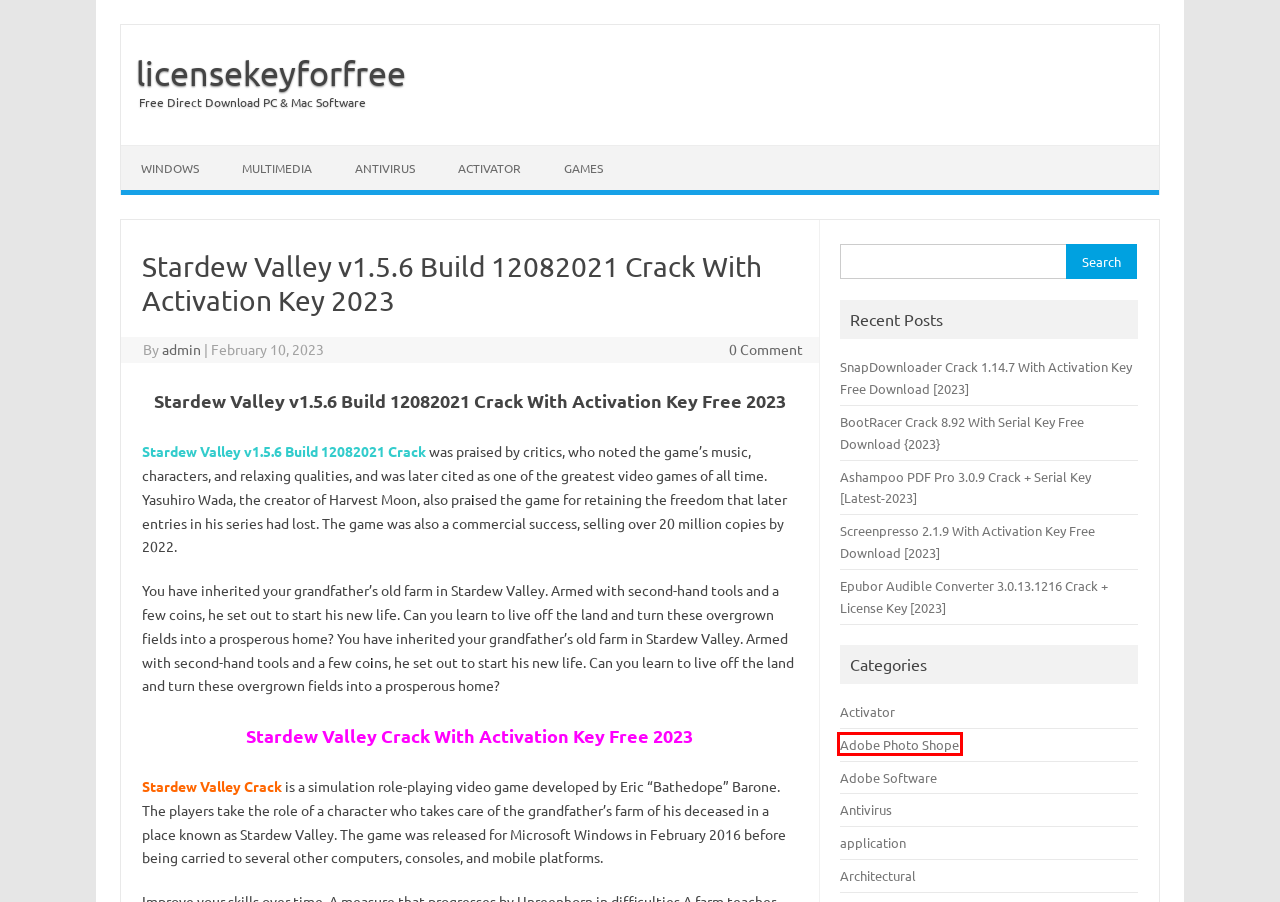Analyze the given webpage screenshot and identify the UI element within the red bounding box. Select the webpage description that best matches what you expect the new webpage to look like after clicking the element. Here are the candidates:
A. Epubor Audible Converter 3.0.13.1216 Crack + License Key [2023]
B. Games Archives - licensekeyforfree
C. licensekeyforfree - Free Direct Download PC & Mac Software
D. Activator Archives - licensekeyforfree
E. Multimedia Archives - licensekeyforfree
F. Adobe Photo Shope Archives - licensekeyforfree
G. admin, Author at licensekeyforfree
H. Antivirus Archives - licensekeyforfree

F